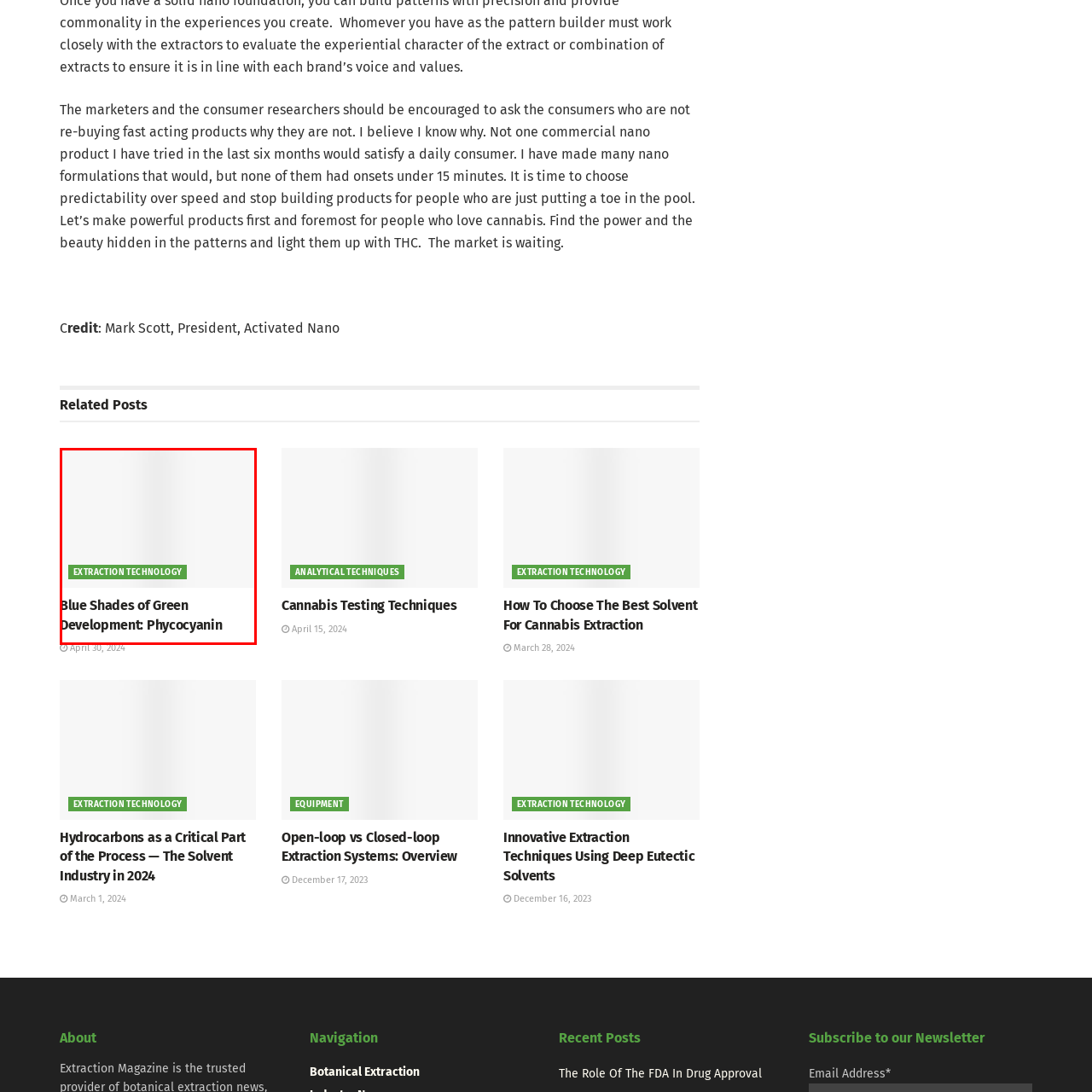Describe in detail the visual elements within the red-lined box.

The image features a title section for an article focused on "Blue Shades of Green Development: Phycocyanin," an intriguing topic within the realm of extraction technology. Prominently displayed at the top is a green banner labeled "EXTRACTION TECHNOLOGY," highlighting the theme of the article. Below the banner, the article title is presented in bold, emphasizing its significance. This visual layout suggests a thorough exploration of innovative applications involving phycocyanin, likely discussing its benefits and advancements in extraction methods. The clean and modern design reflects the cutting-edge nature of the topic being addressed.